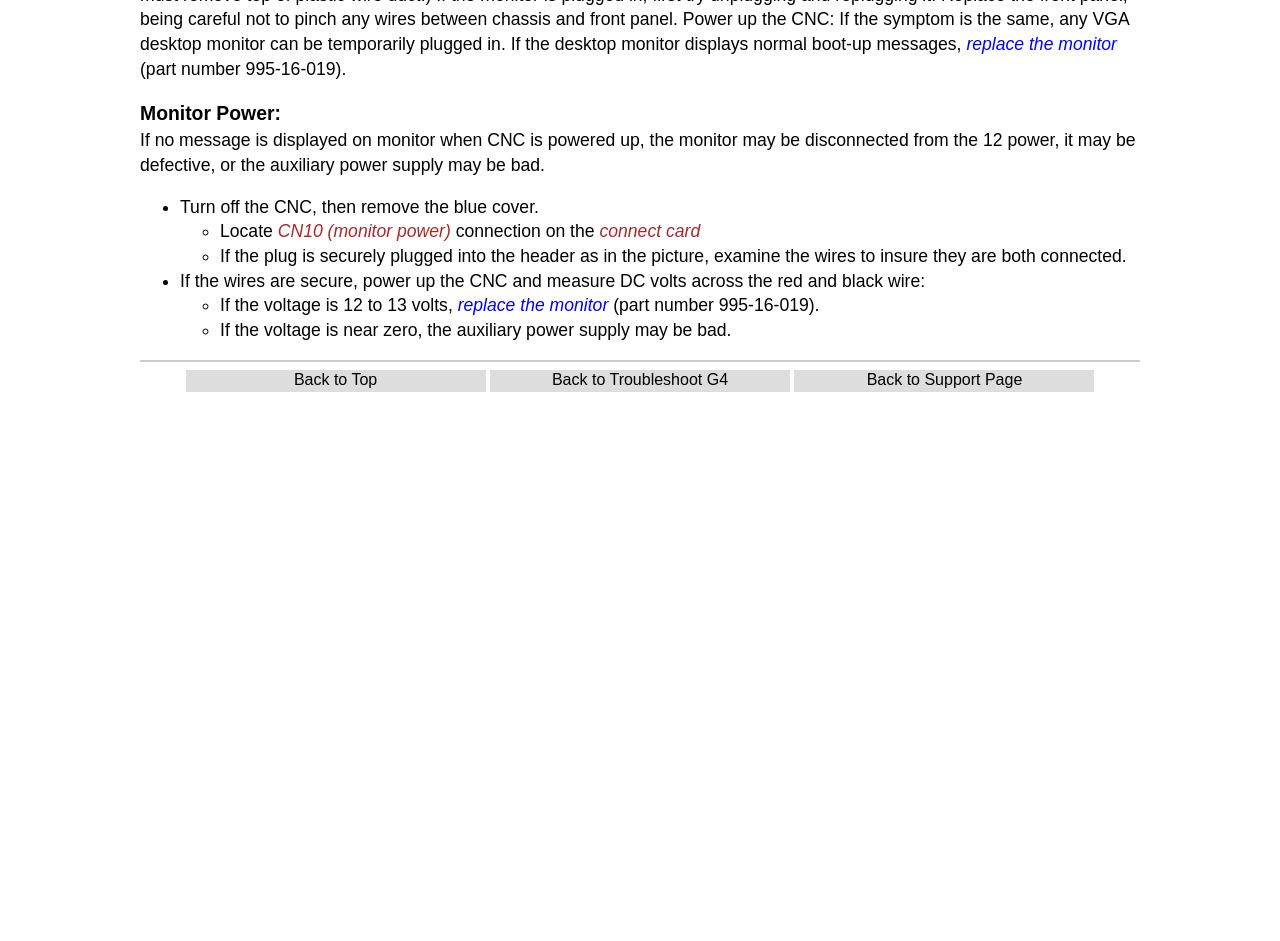Predict the bounding box coordinates of the UI element that matches this description: "Back to Top". The coordinates should be in the format [left, top, right, bottom] with each value between 0 and 1.

[0.145, 0.393, 0.379, 0.417]